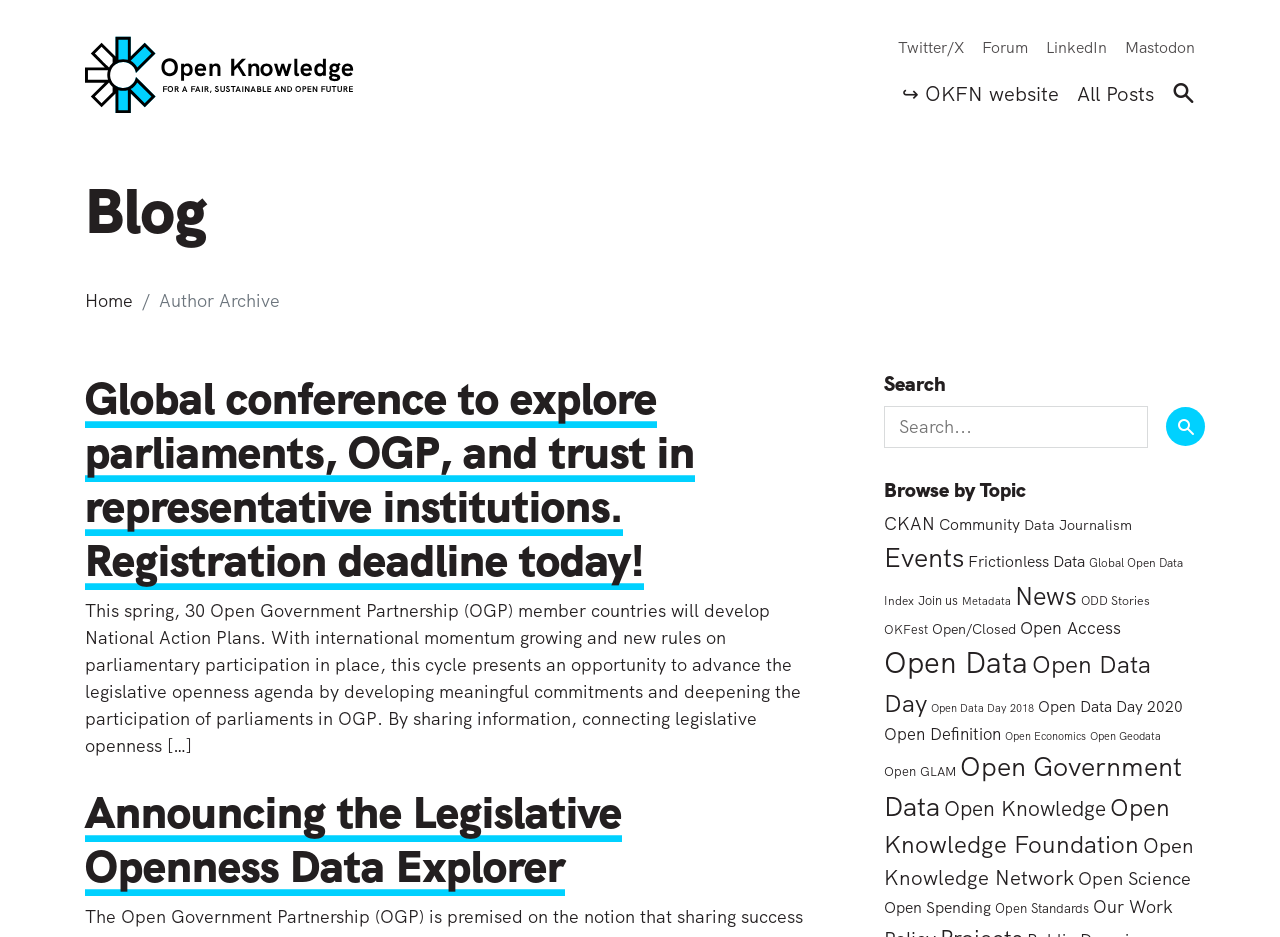How many items are there in the 'Open Data' topic?
Answer with a single word or phrase by referring to the visual content.

601 items